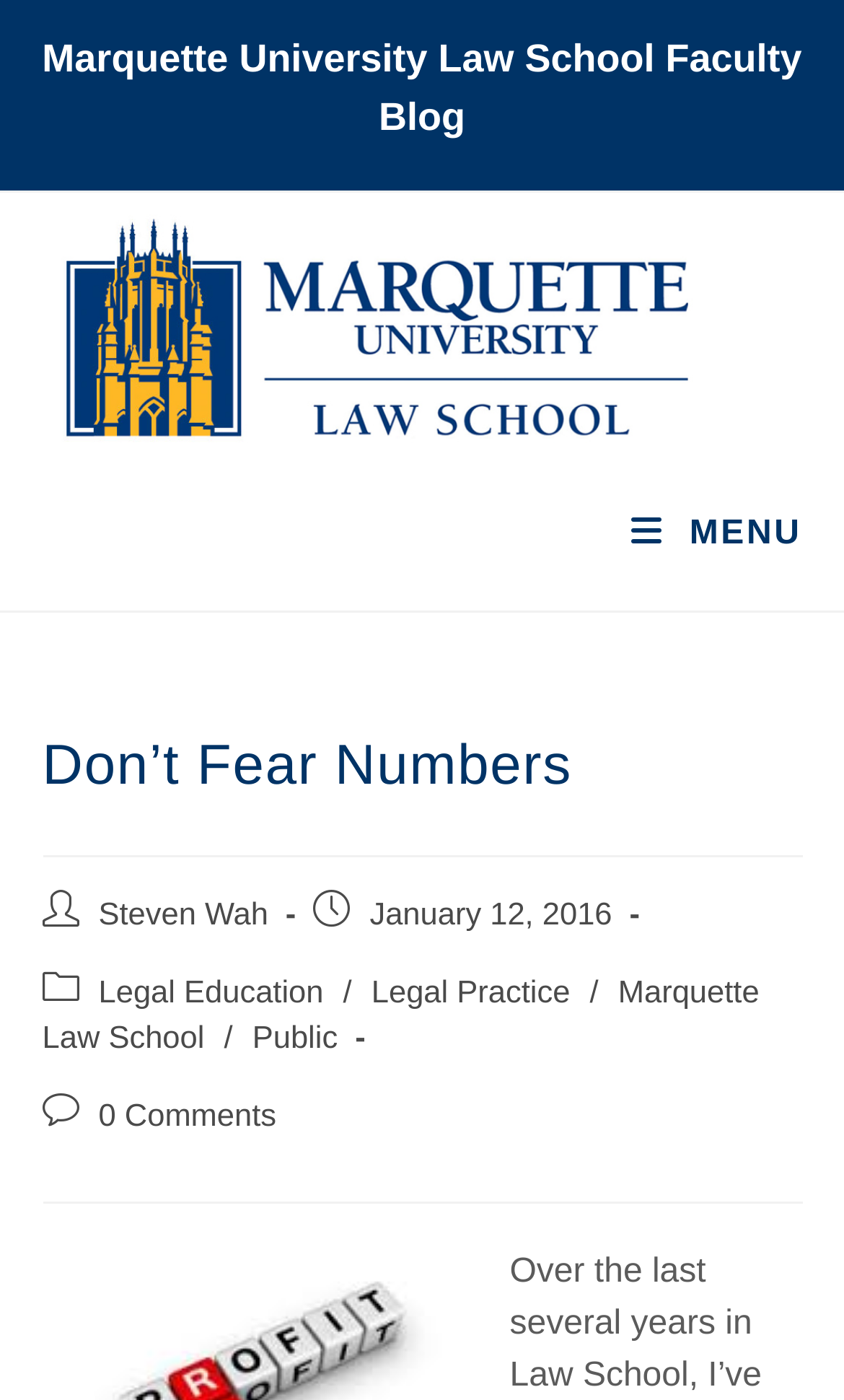Calculate the bounding box coordinates for the UI element based on the following description: "Public". Ensure the coordinates are four float numbers between 0 and 1, i.e., [left, top, right, bottom].

[0.299, 0.73, 0.4, 0.755]